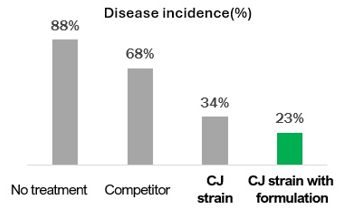Based on the image, please elaborate on the answer to the following question:
What is the lowest disease incidence percentage in the graph?

The graph shows that the combination of the CJ strain with a specific formulation results in the lowest disease incidence percentage, which is 23%. This is the lowest value among all the treatment groups, indicating the most effective combination in reducing disease susceptibility in crops.